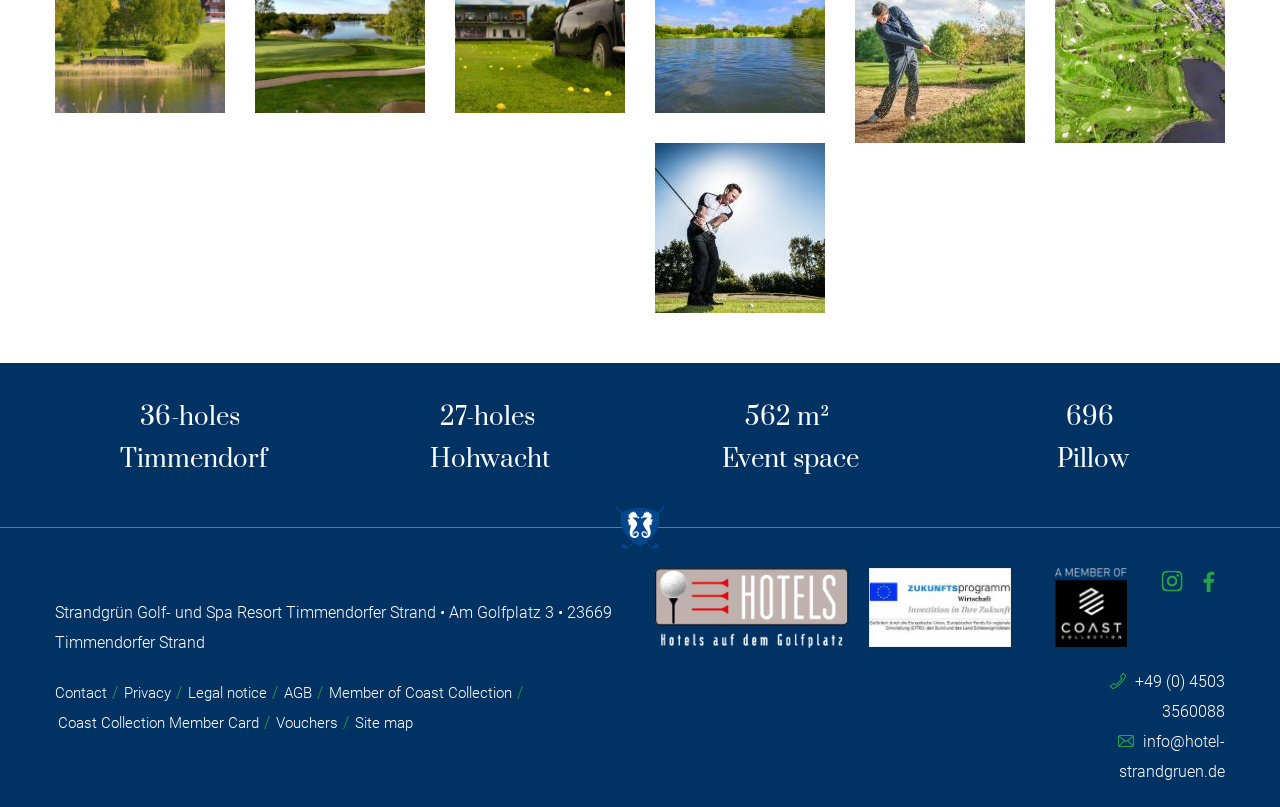How many holes does the golf course have?
Look at the screenshot and give a one-word or phrase answer.

36-holes and 27-holes